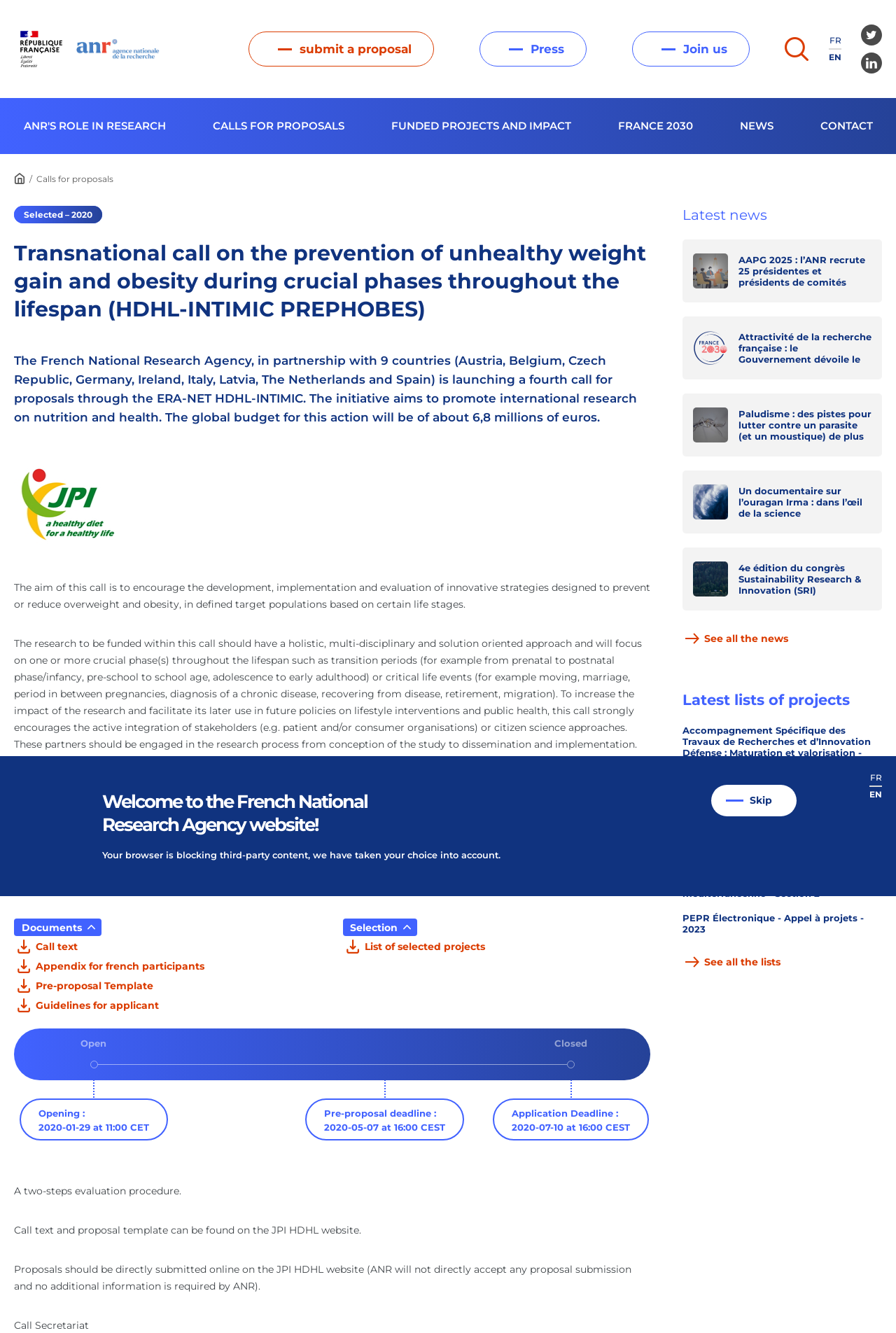Identify the main title of the webpage and generate its text content.

Transnational call on the prevention of unhealthy weight gain and obesity during crucial phases throughout the lifespan (HDHL-INTIMIC PREPHOBES)